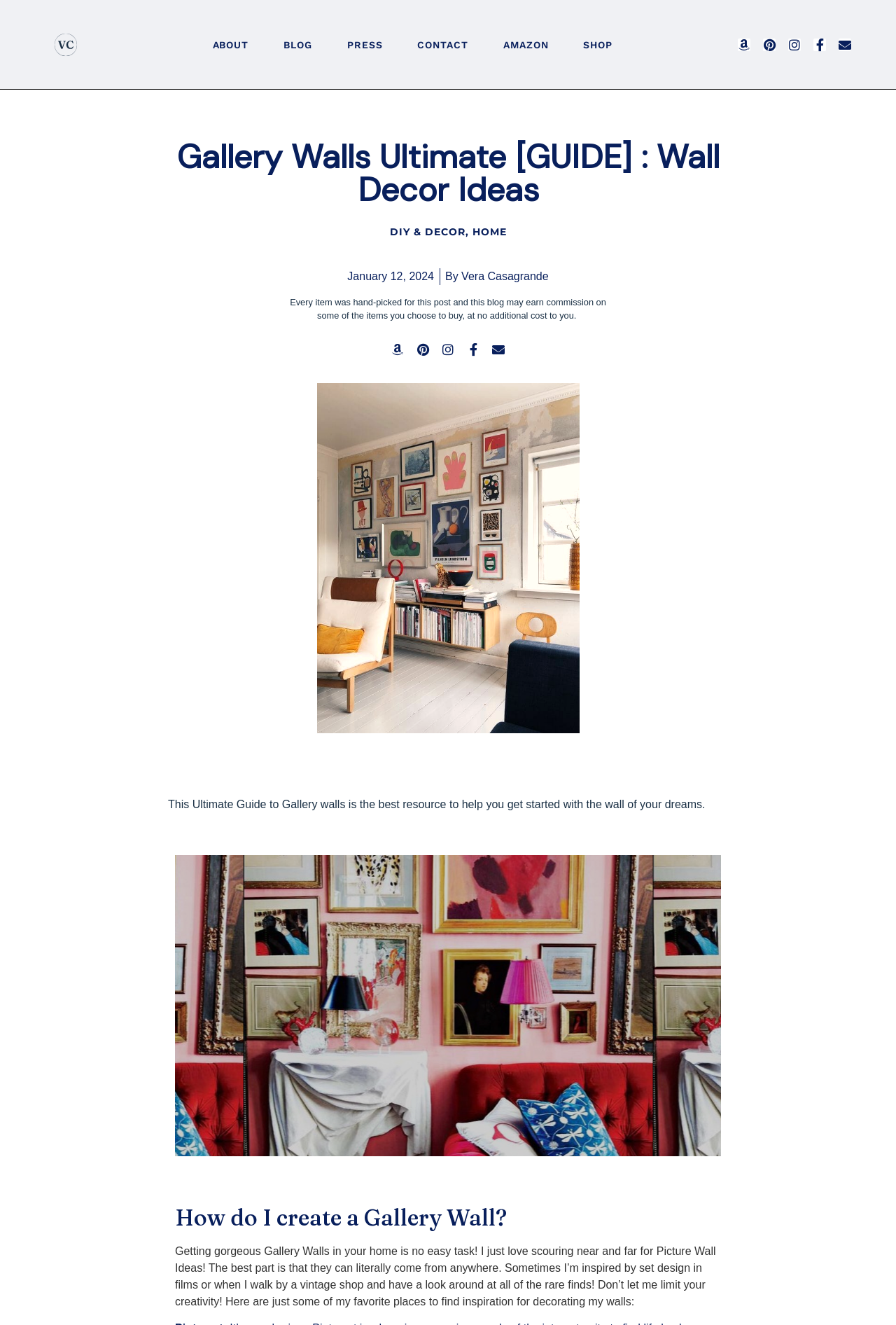Bounding box coordinates are given in the format (top-left x, top-left y, bottom-right x, bottom-right y). All values should be floating point numbers between 0 and 1. Provide the bounding box coordinate for the UI element described as: Amazon

[0.562, 0.03, 0.612, 0.037]